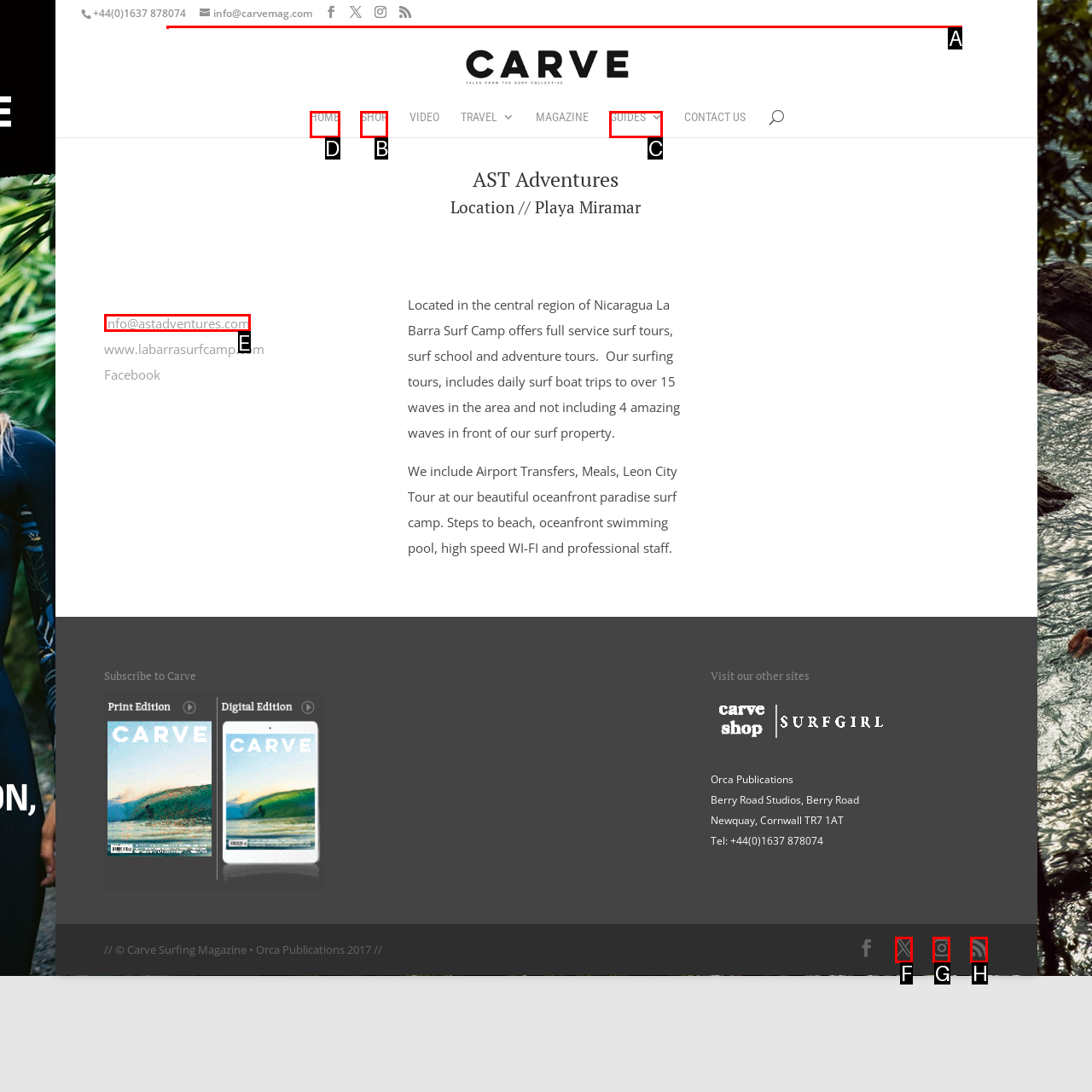Indicate the letter of the UI element that should be clicked to accomplish the task: Click the 'HOME' link. Answer with the letter only.

D